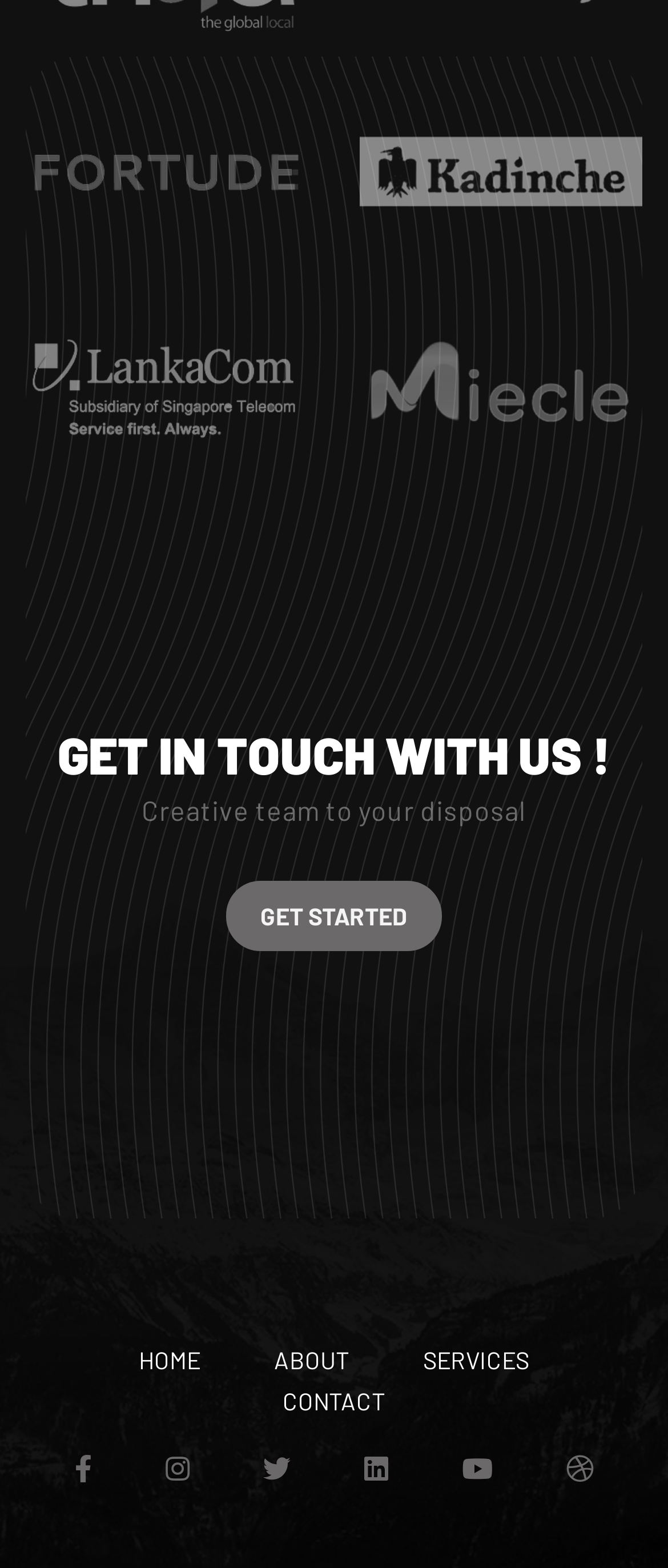Find the coordinates for the bounding box of the element with this description: "HOME".

[0.208, 0.858, 0.3, 0.877]